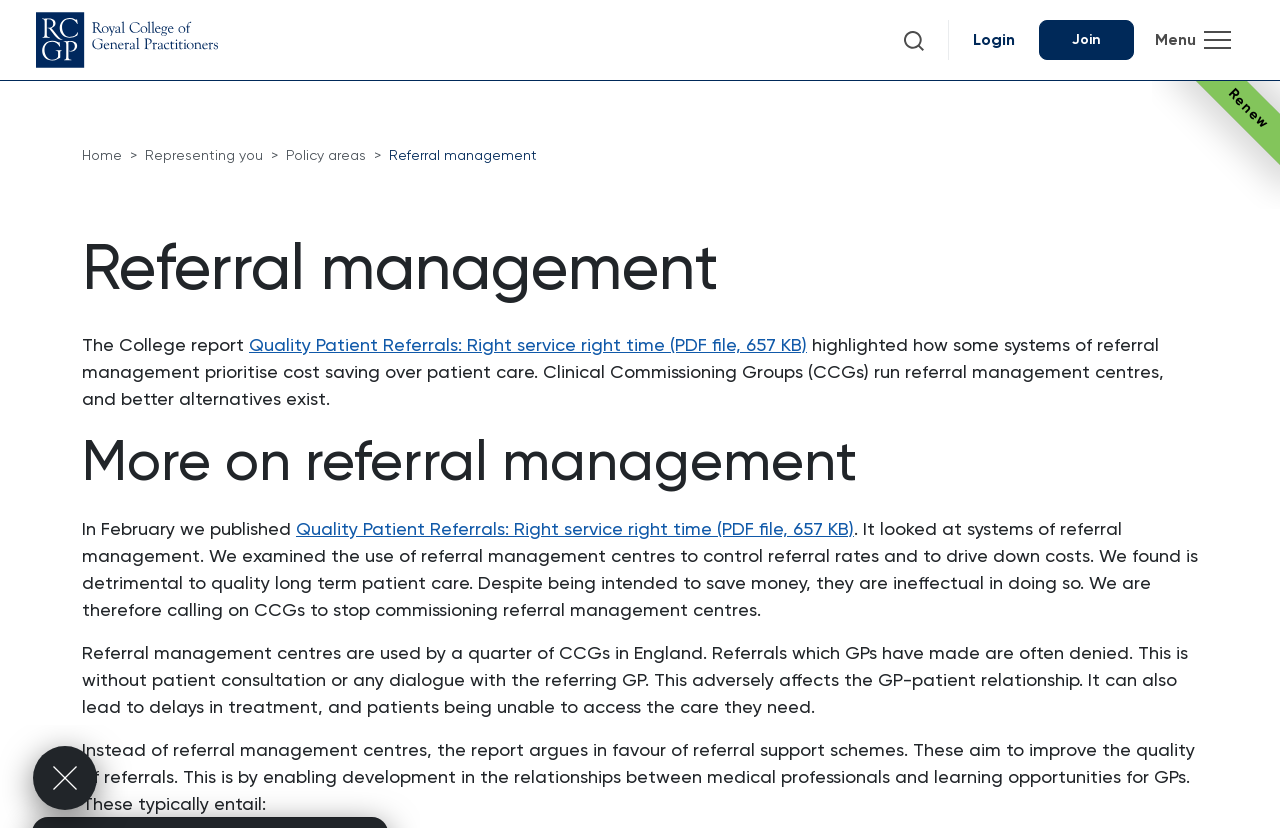Please determine the bounding box coordinates of the element to click in order to execute the following instruction: "Search the site". The coordinates should be four float numbers between 0 and 1, specified as [left, top, right, bottom].

[0.694, 0.024, 0.734, 0.072]